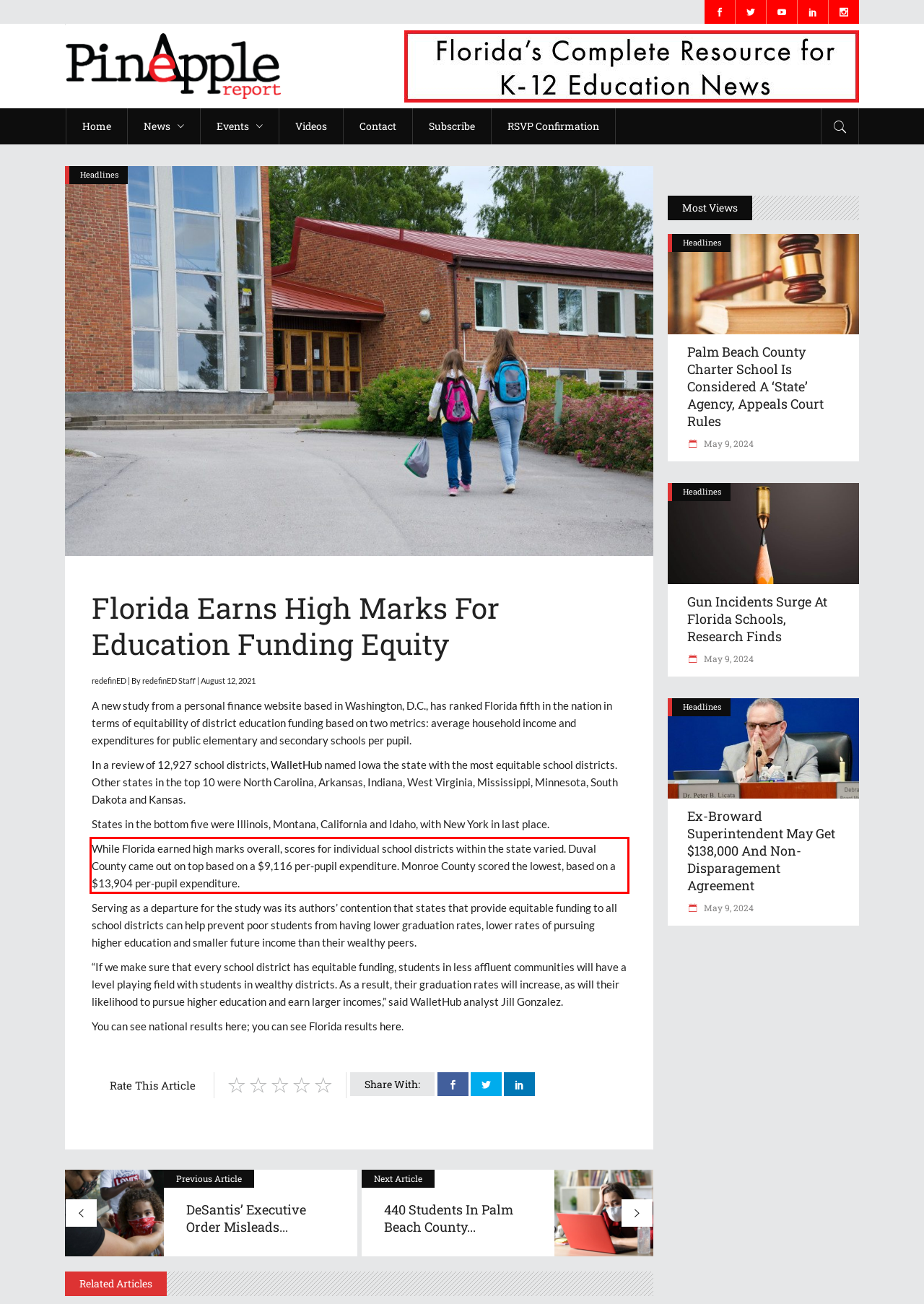Within the screenshot of the webpage, there is a red rectangle. Please recognize and generate the text content inside this red bounding box.

While Florida earned high marks overall, scores for individual school districts within the state varied. Duval County came out on top based on a $9,116 per-pupil expenditure. Monroe County scored the lowest, based on a $13,904 per-pupil expenditure.